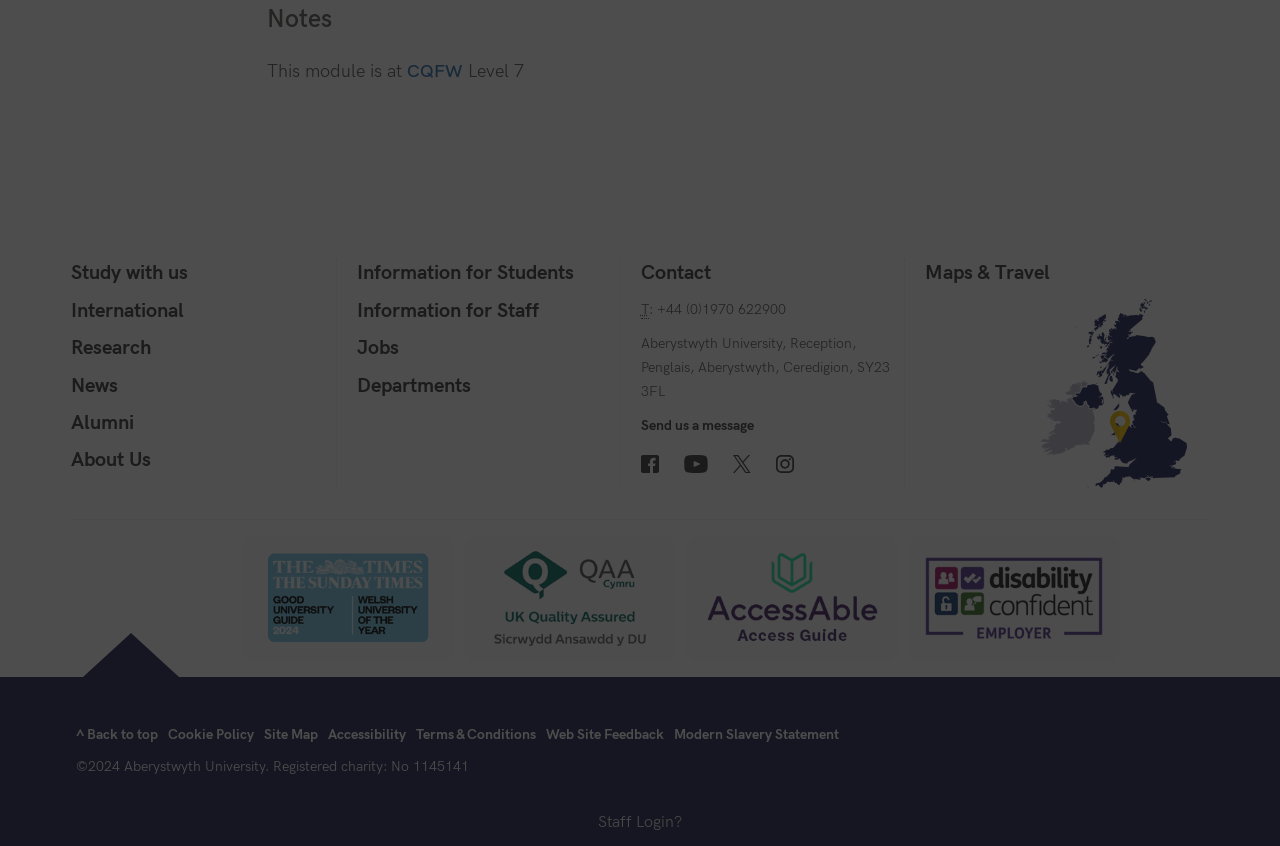Please provide the bounding box coordinates for the element that needs to be clicked to perform the instruction: "Click on Facebook". The coordinates must consist of four float numbers between 0 and 1, formatted as [left, top, right, bottom].

[0.501, 0.538, 0.515, 0.559]